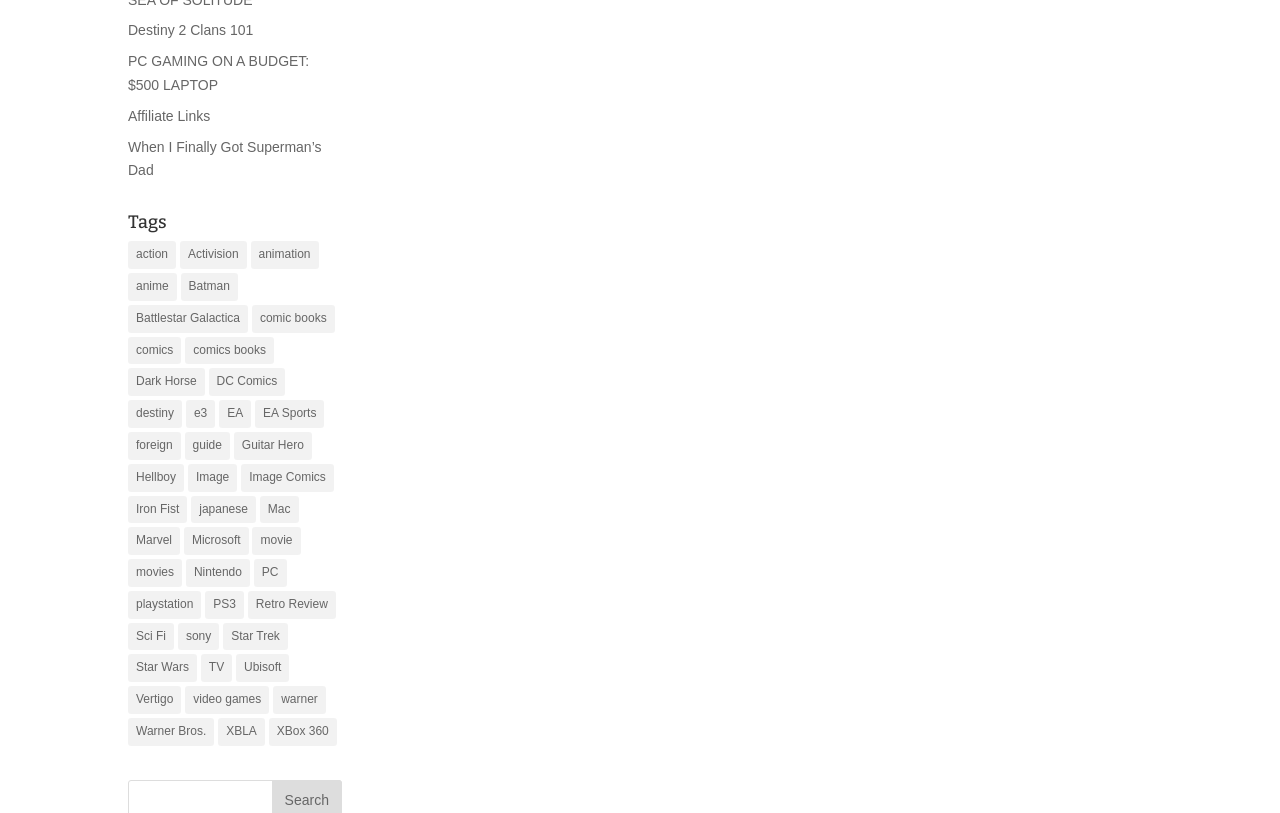How many items are related to comics on this webpage?
Based on the image content, provide your answer in one word or a short phrase.

30